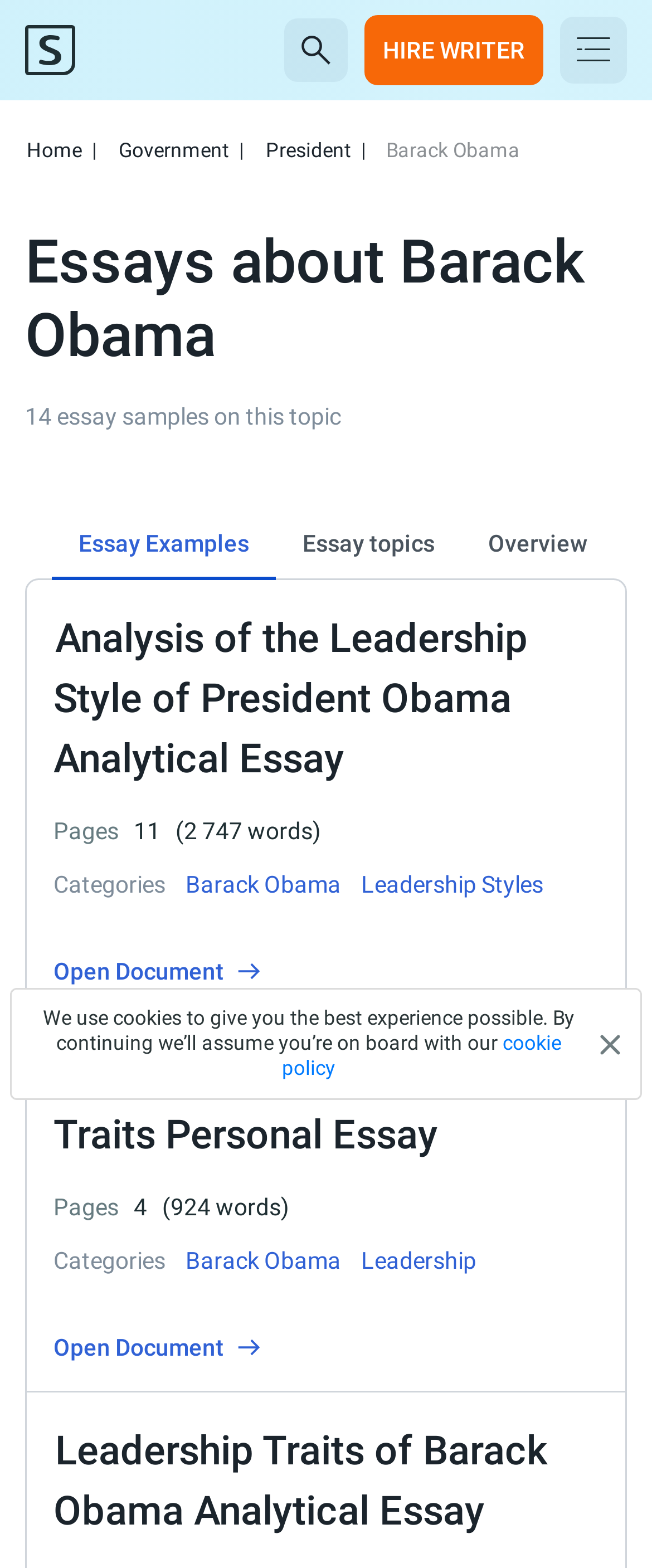Show the bounding box coordinates of the region that should be clicked to follow the instruction: "view the essay 'Analysis of the Leadership Style of President Obama Analytical Essay'."

[0.082, 0.391, 0.81, 0.5]